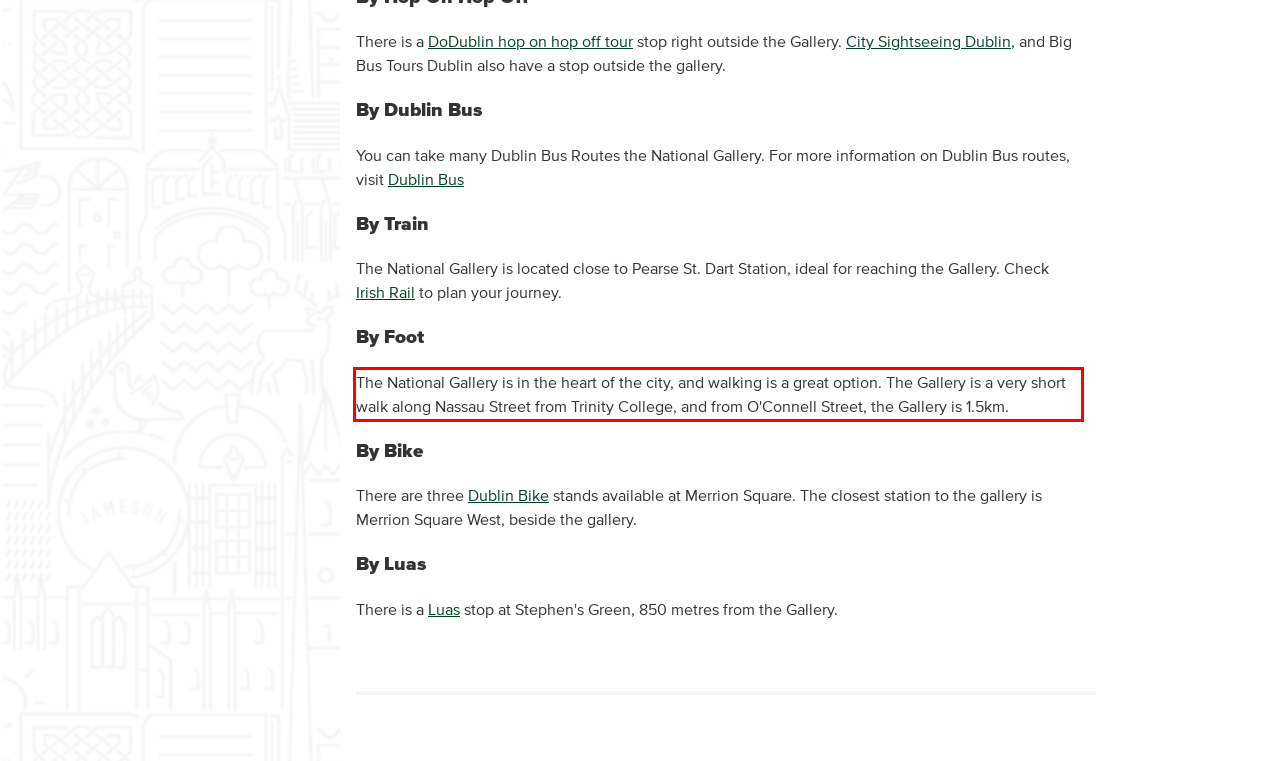You have a screenshot of a webpage where a UI element is enclosed in a red rectangle. Perform OCR to capture the text inside this red rectangle.

The National Gallery is in the heart of the city, and walking is a great option. The Gallery is a very short walk along Nassau Street from Trinity College, and from O'Connell Street, the Gallery is 1.5km.